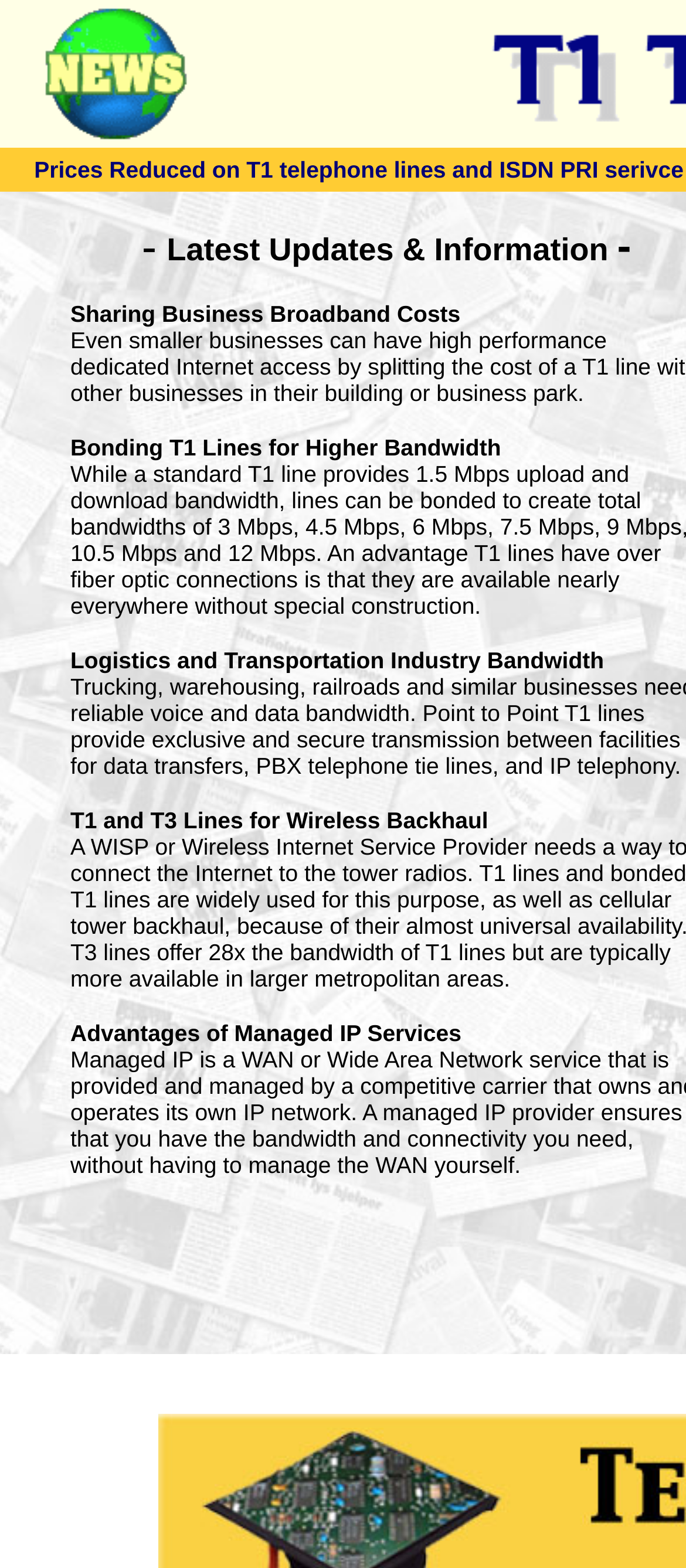Provide an in-depth caption for the elements present on the webpage.

The webpage appears to be focused on providing information about ISDN rates and digital telephone trunk line services for PBX phone systems. At the top, there is a section dedicated to "Latest News and Information about T1 and T3 line services", which includes a link and an image. 

Below this section, there are five paragraphs or sections of text, each with a distinct topic. The first section is about "Sharing Business Broadband Costs", positioned on the left side of the page. Next to it, on the same horizontal level, is a section about "Bonding T1 Lines for Higher Bandwidth". 

Further down, there is a section about "Logistics and Transportation Industry Bandwidth", followed by another section about "T1 and T3 Lines for Wireless Backhaul". The last section, located at the bottom left, discusses the "Advantages of Managed IP Services".